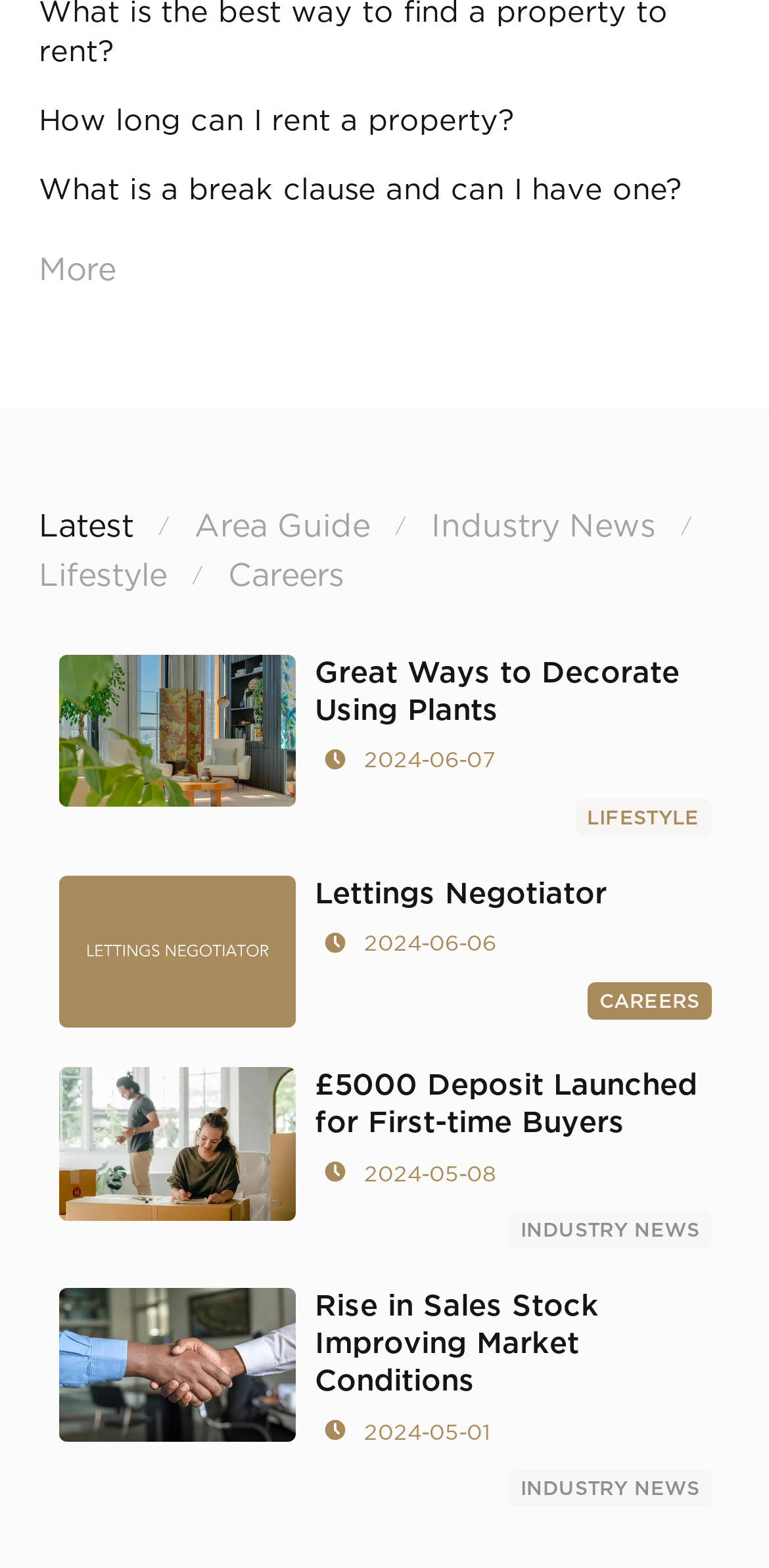Please provide the bounding box coordinate of the region that matches the element description: Industry News. Coordinates should be in the format (top-left x, top-left y, bottom-right x, bottom-right y) and all values should be between 0 and 1.

[0.661, 0.937, 0.924, 0.961]